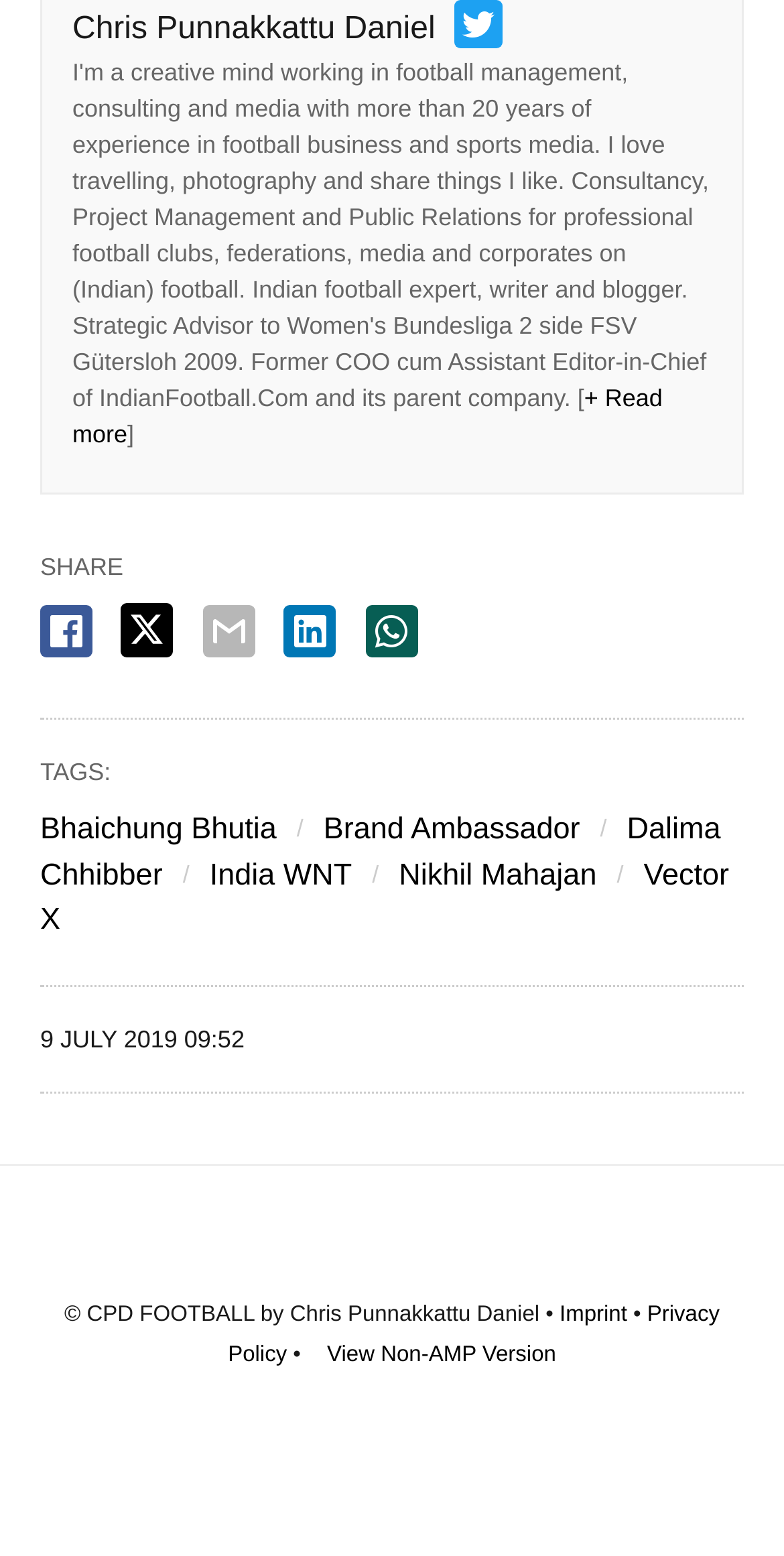Determine the bounding box coordinates for the region that must be clicked to execute the following instruction: "View the imprint page".

[0.714, 0.837, 0.8, 0.852]